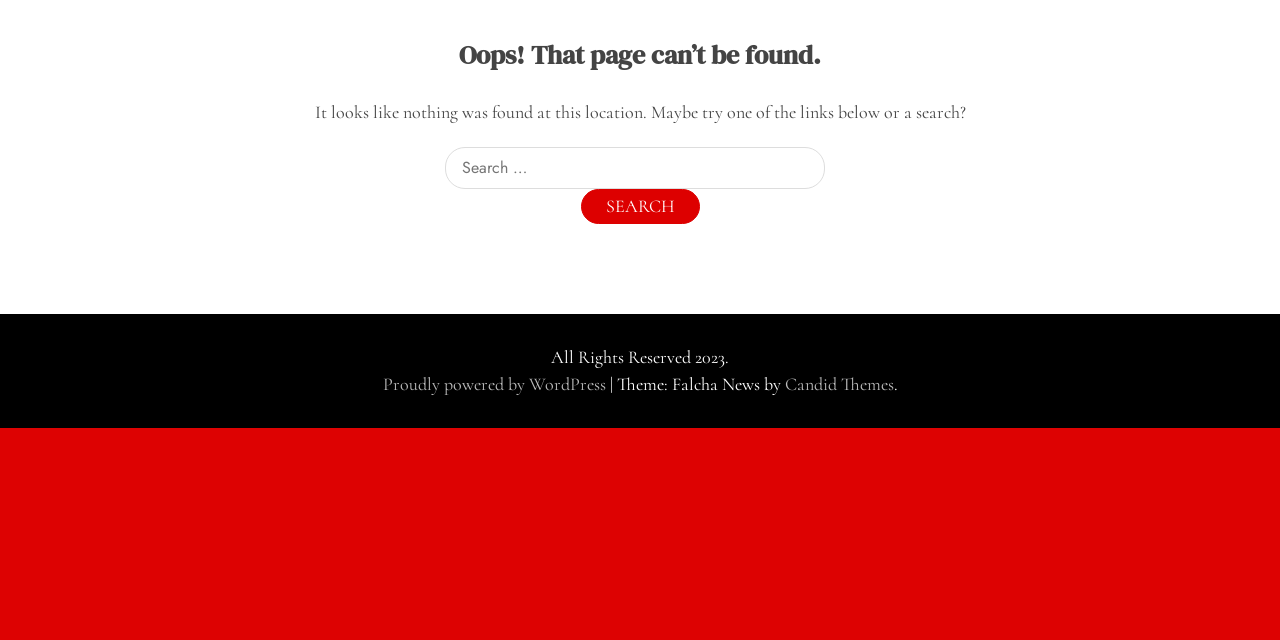Locate the bounding box coordinates of the UI element described by: "Candid Themes". Provide the coordinates as four float numbers between 0 and 1, formatted as [left, top, right, bottom].

[0.613, 0.583, 0.698, 0.617]